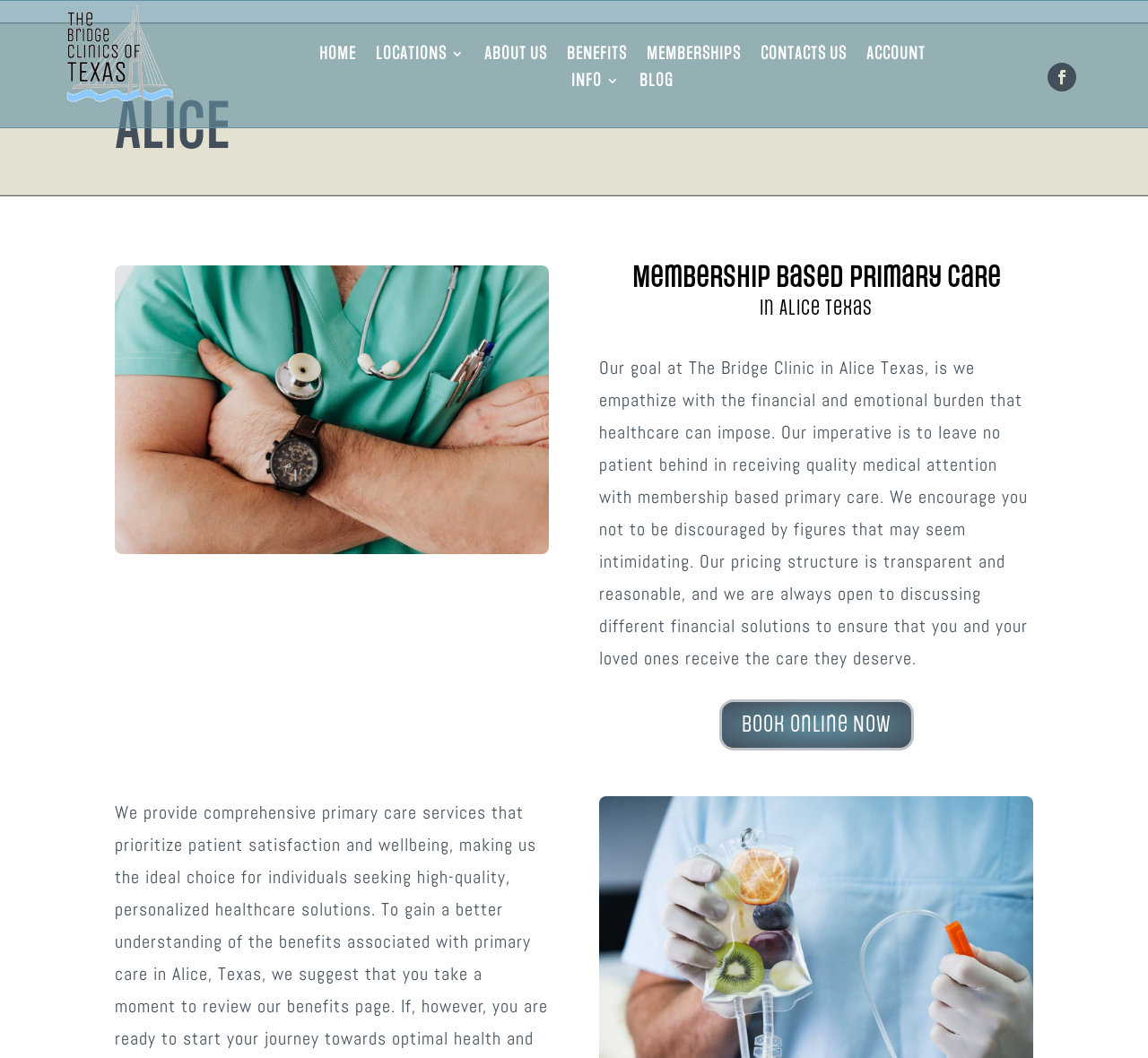Indicate the bounding box coordinates of the element that must be clicked to execute the instruction: "Contact us". The coordinates should be given as four float numbers between 0 and 1, i.e., [left, top, right, bottom].

[0.662, 0.045, 0.737, 0.064]